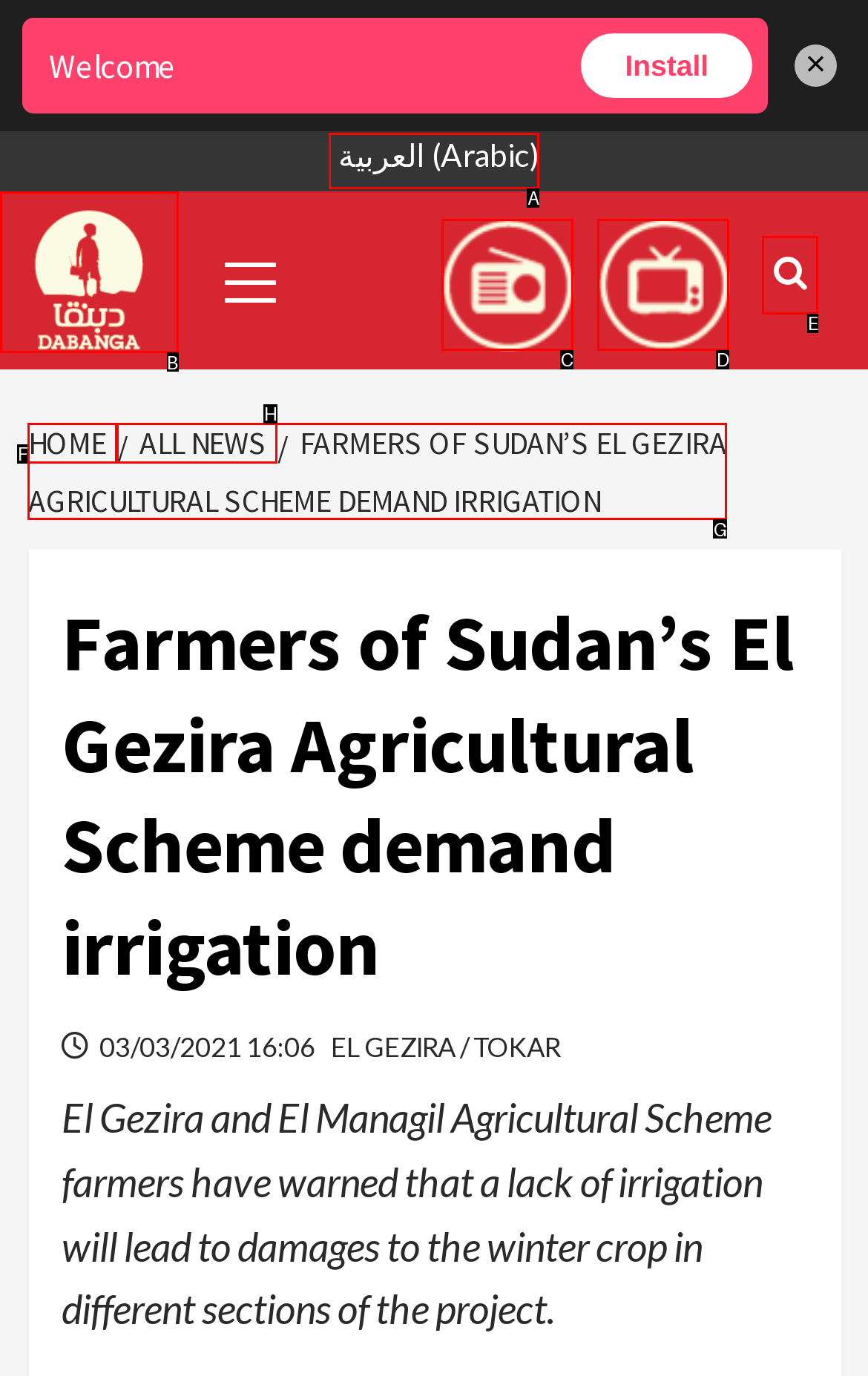Determine which HTML element should be clicked for this task: Switch to Arabic language
Provide the option's letter from the available choices.

A